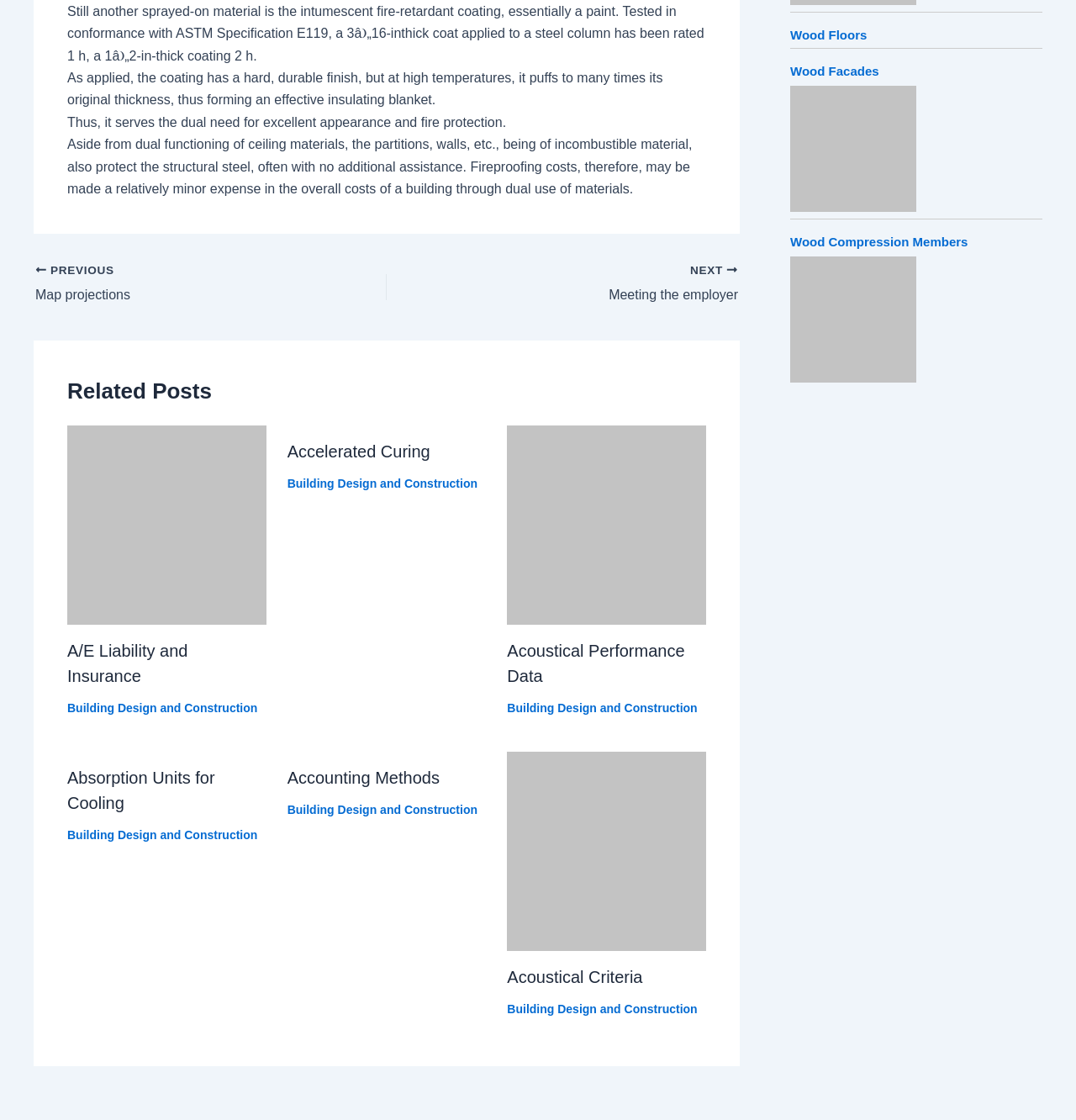Determine the bounding box coordinates of the clickable element necessary to fulfill the instruction: "Click on the 'NEXT Meeting the employer' link". Provide the coordinates as four float numbers within the 0 to 1 range, i.e., [left, top, right, bottom].

[0.423, 0.235, 0.686, 0.274]